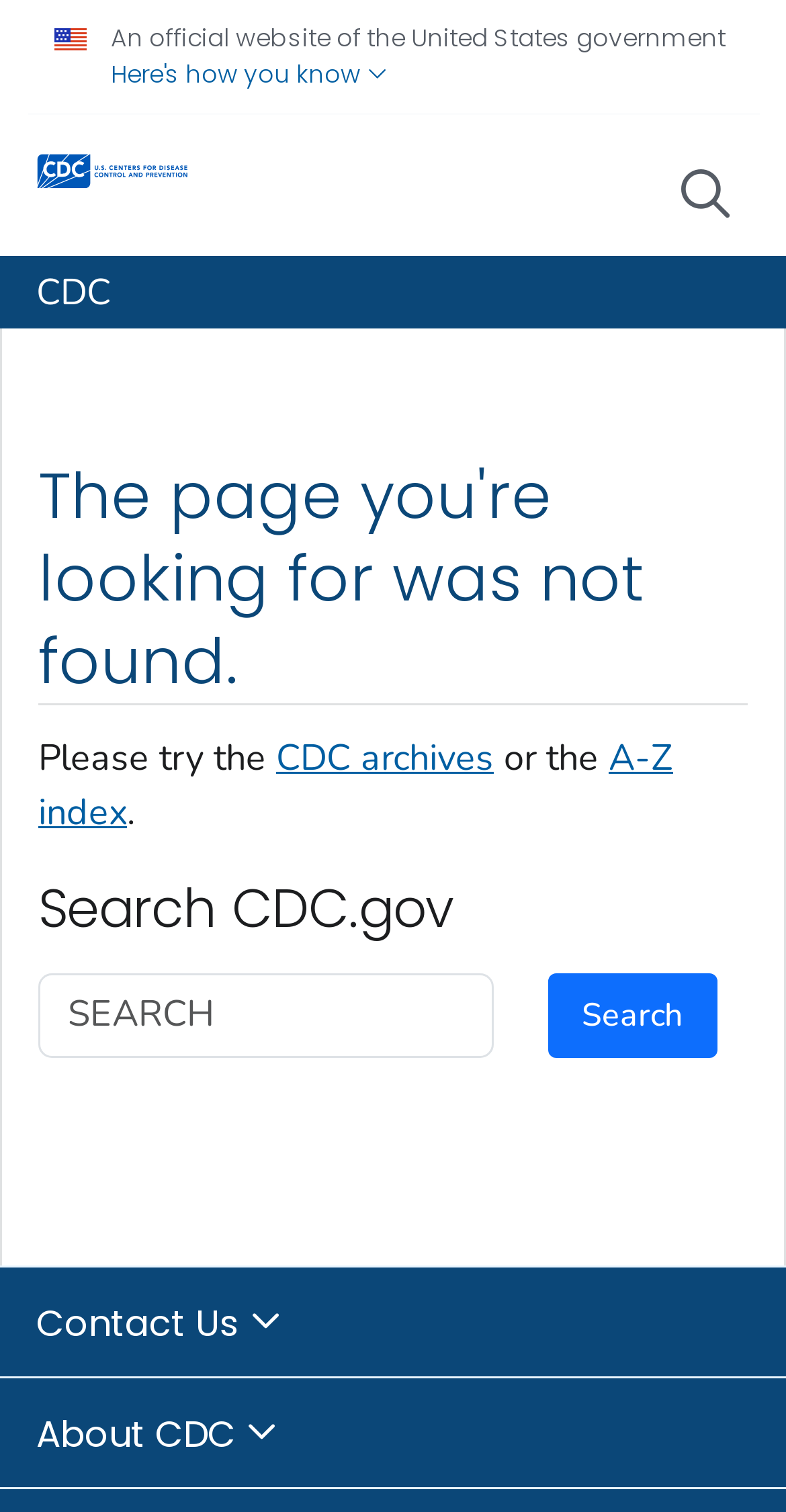Please find the bounding box coordinates of the section that needs to be clicked to achieve this instruction: "Contact Us".

[0.0, 0.837, 1.0, 0.911]